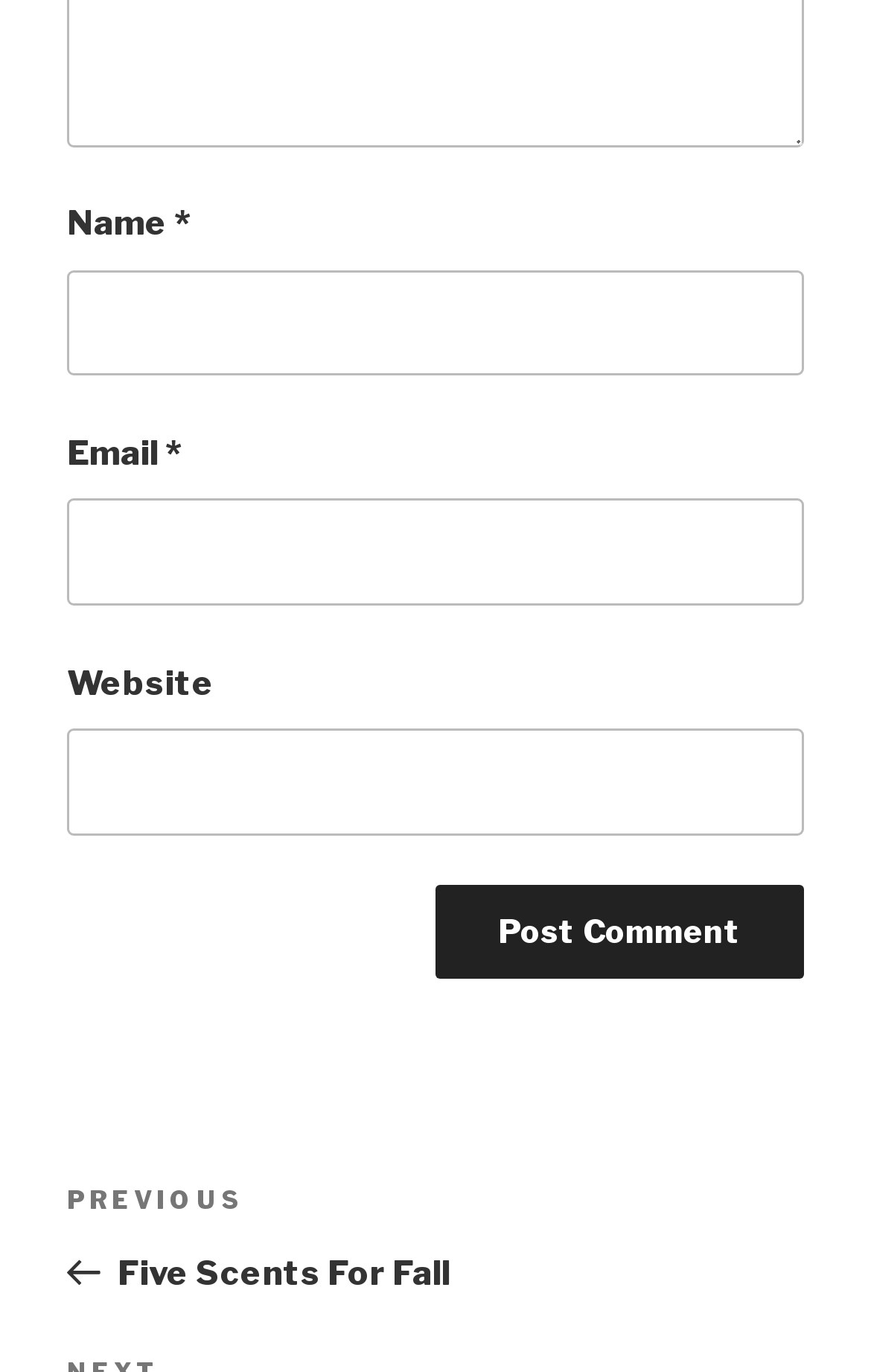What is the function of the button?
Relying on the image, give a concise answer in one word or a brief phrase.

To post a comment